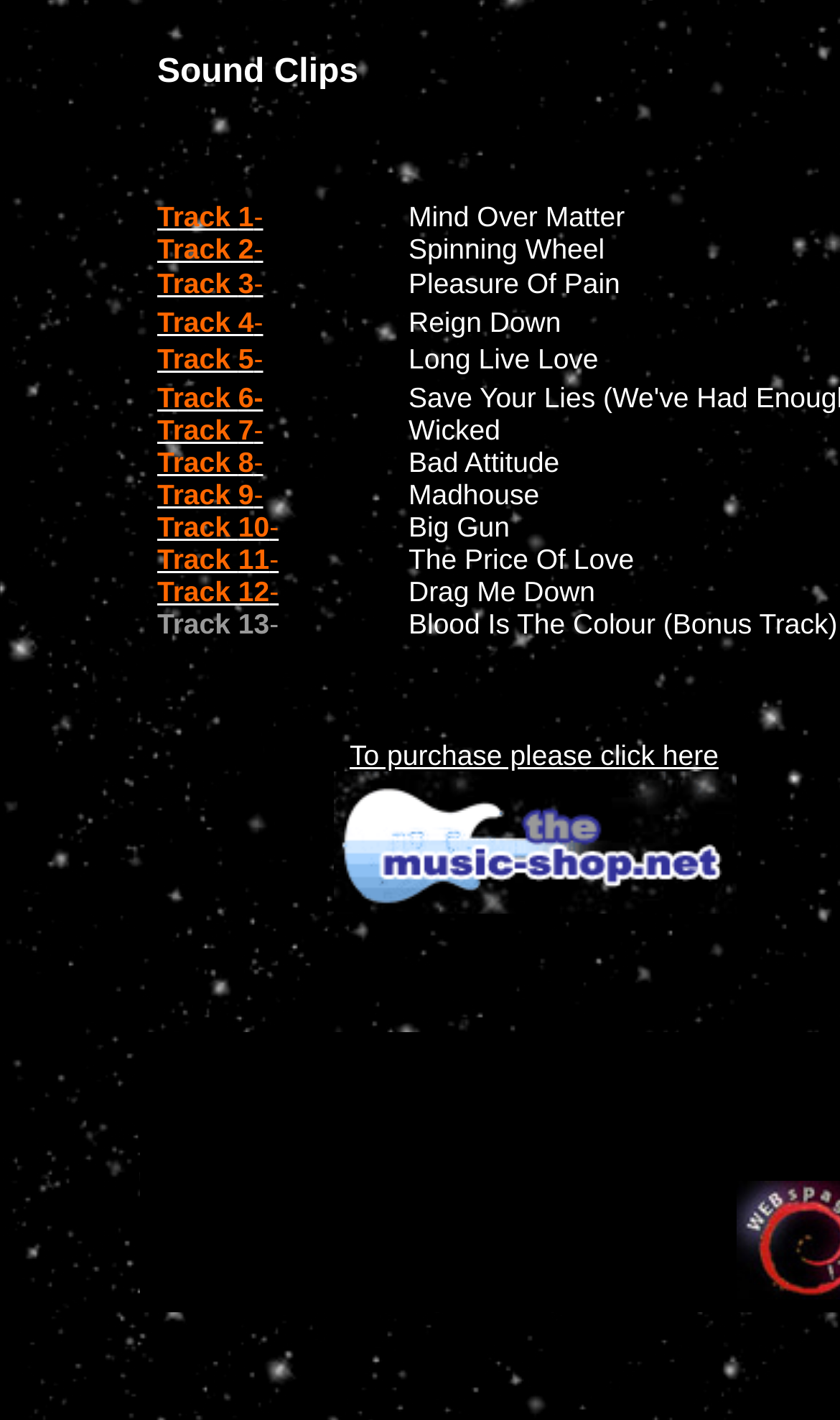Based on what you see in the screenshot, provide a thorough answer to this question: How many tracks are available?

I counted the number of 'Track' links in the table cells, and there are 13 of them, from 'Track 1-' to 'Track 13-'. Each track has a link with the track number, and there are 13 such links.